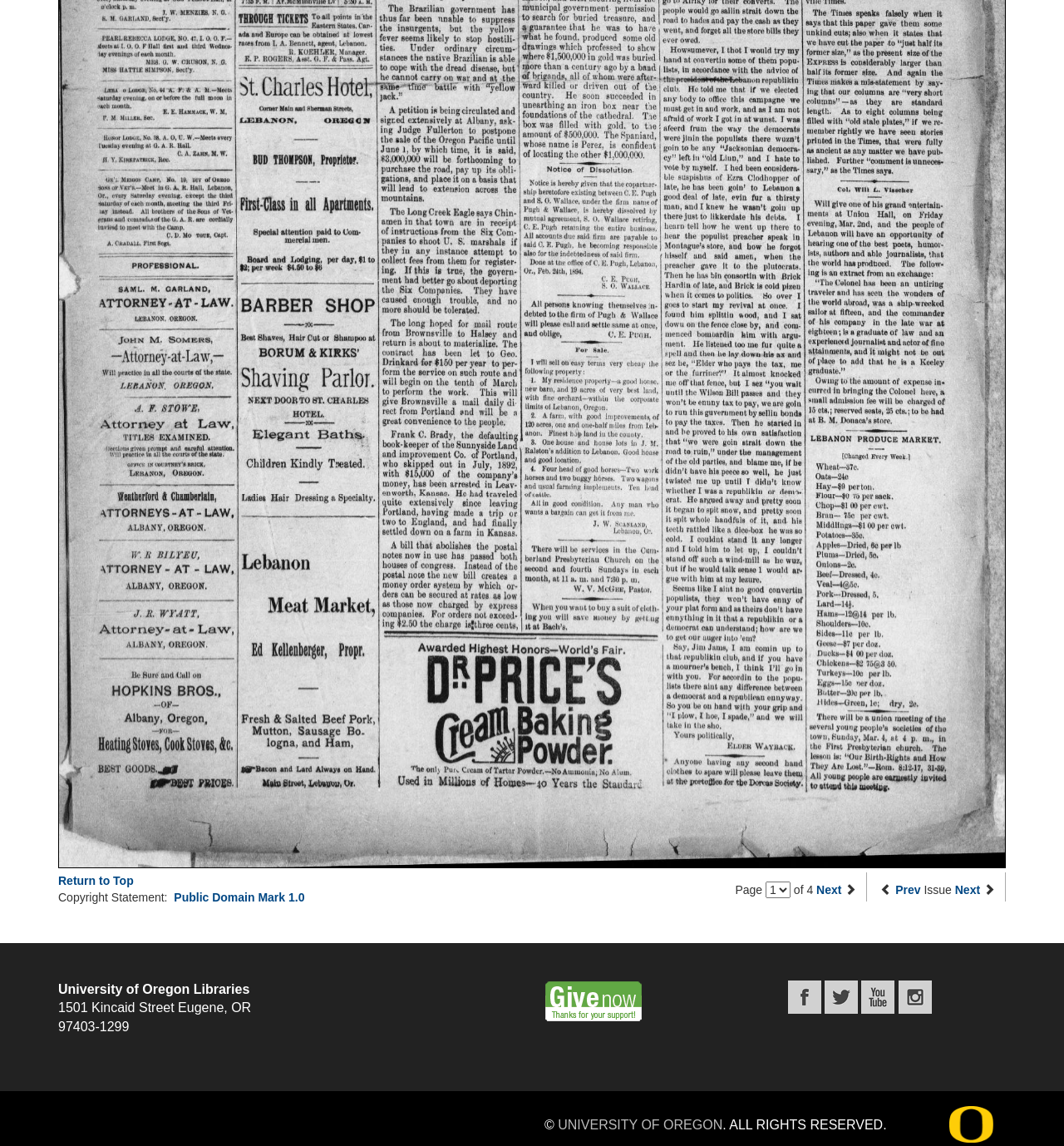Please determine the bounding box coordinates, formatted as (top-left x, top-left y, bottom-right x, bottom-right y), with all values as floating point numbers between 0 and 1. Identify the bounding box of the region described as: Next

[0.767, 0.77, 0.791, 0.782]